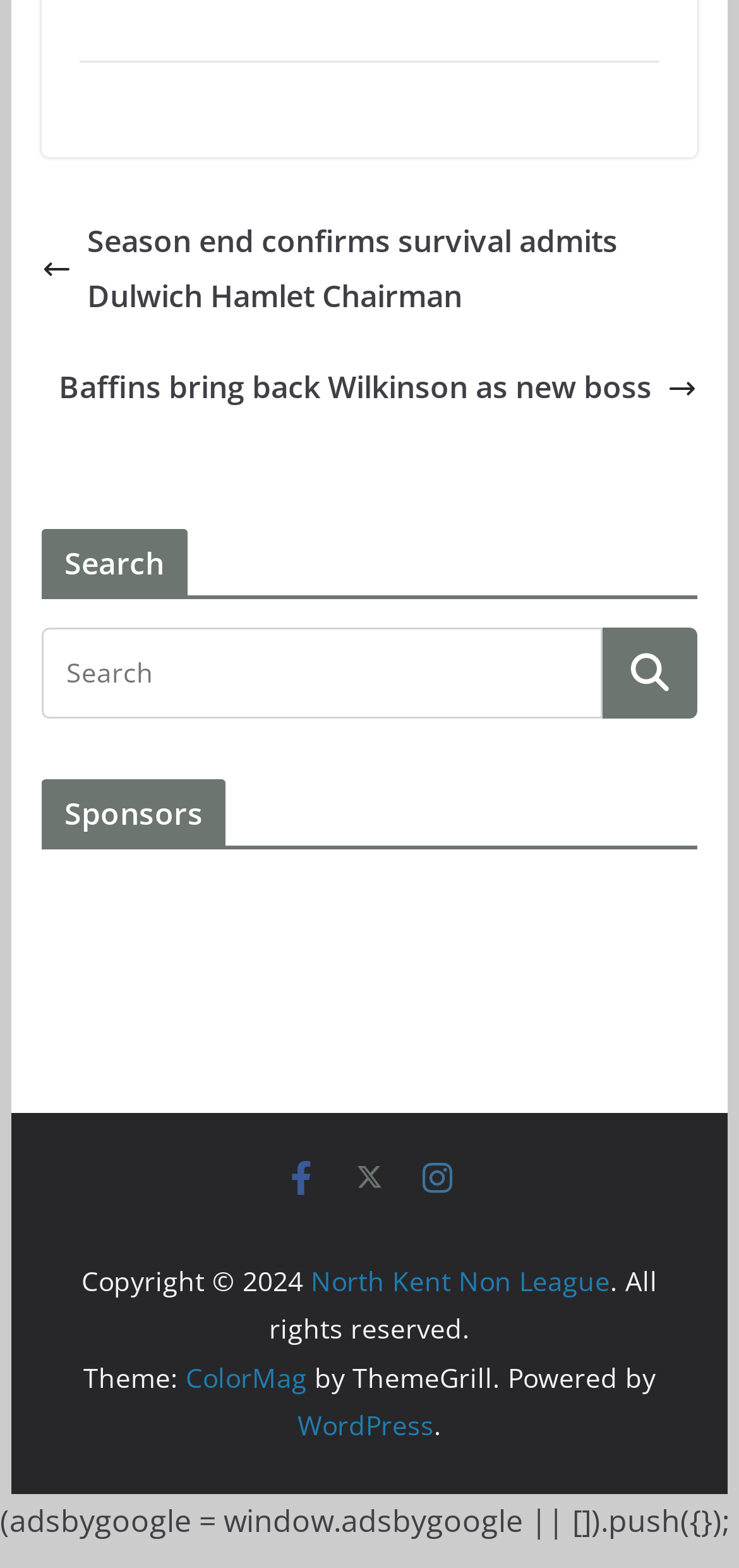Provide your answer in one word or a succinct phrase for the question: 
What is the purpose of the search box?

To search the website